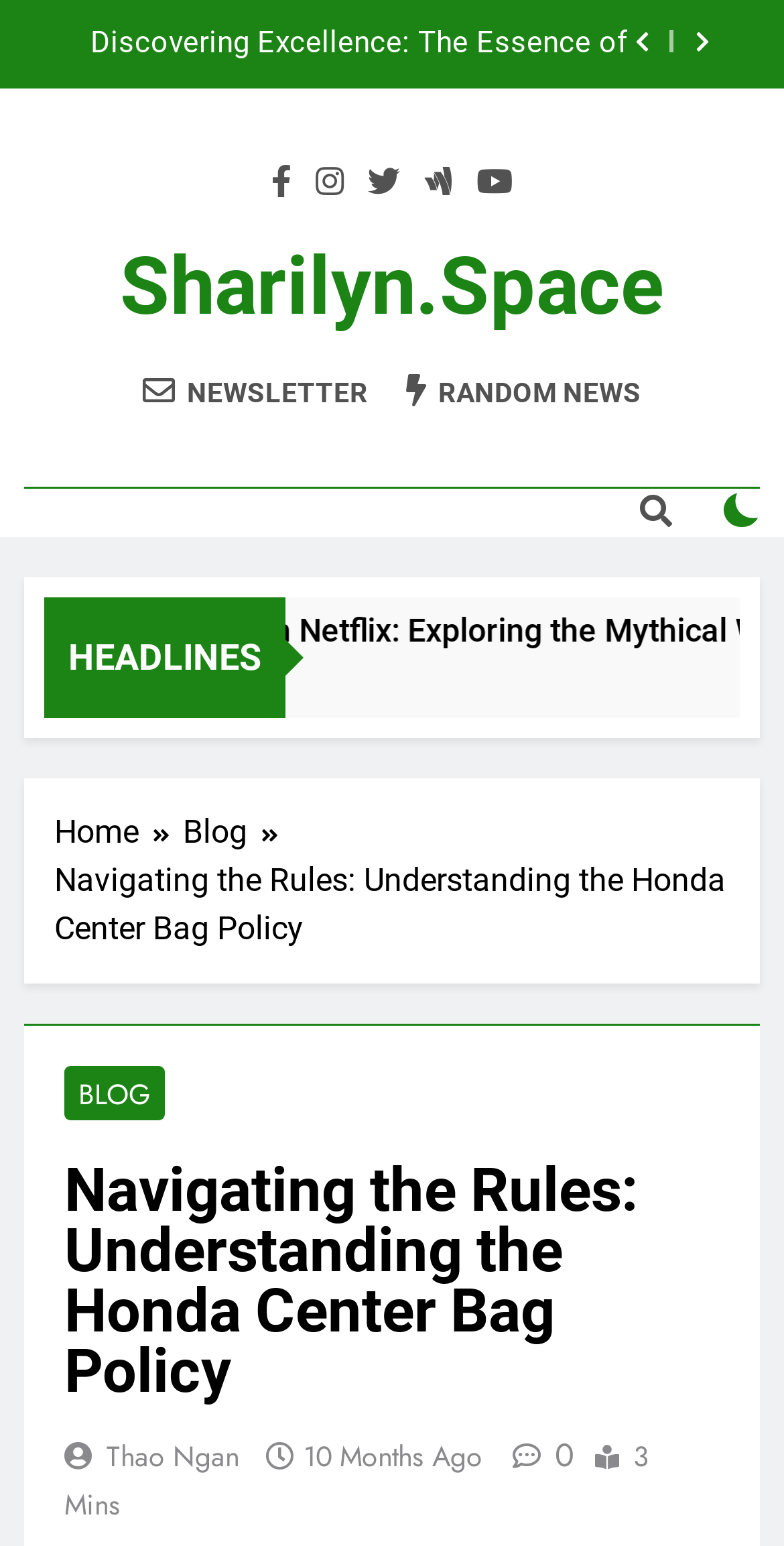Specify the bounding box coordinates of the region I need to click to perform the following instruction: "View random news". The coordinates must be four float numbers in the range of 0 to 1, i.e., [left, top, right, bottom].

[0.518, 0.241, 0.818, 0.265]